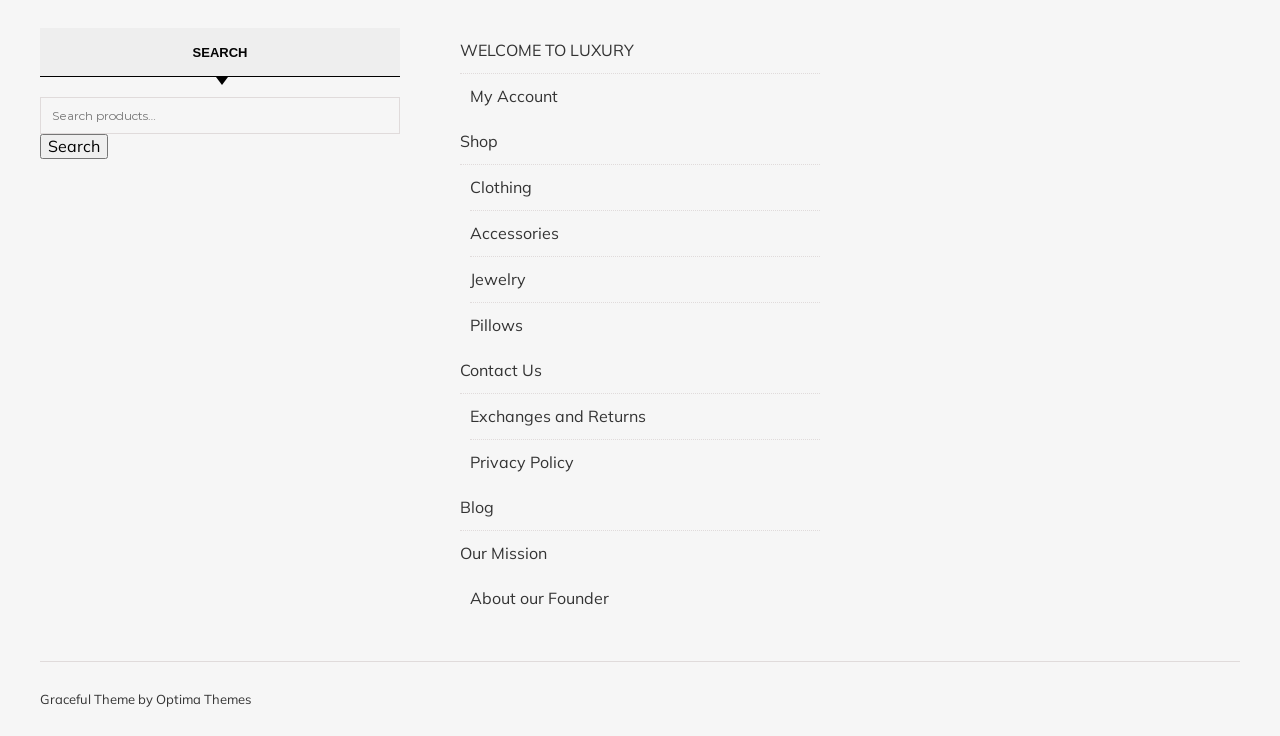How many links are there in the top navigation bar? Look at the image and give a one-word or short phrase answer.

11